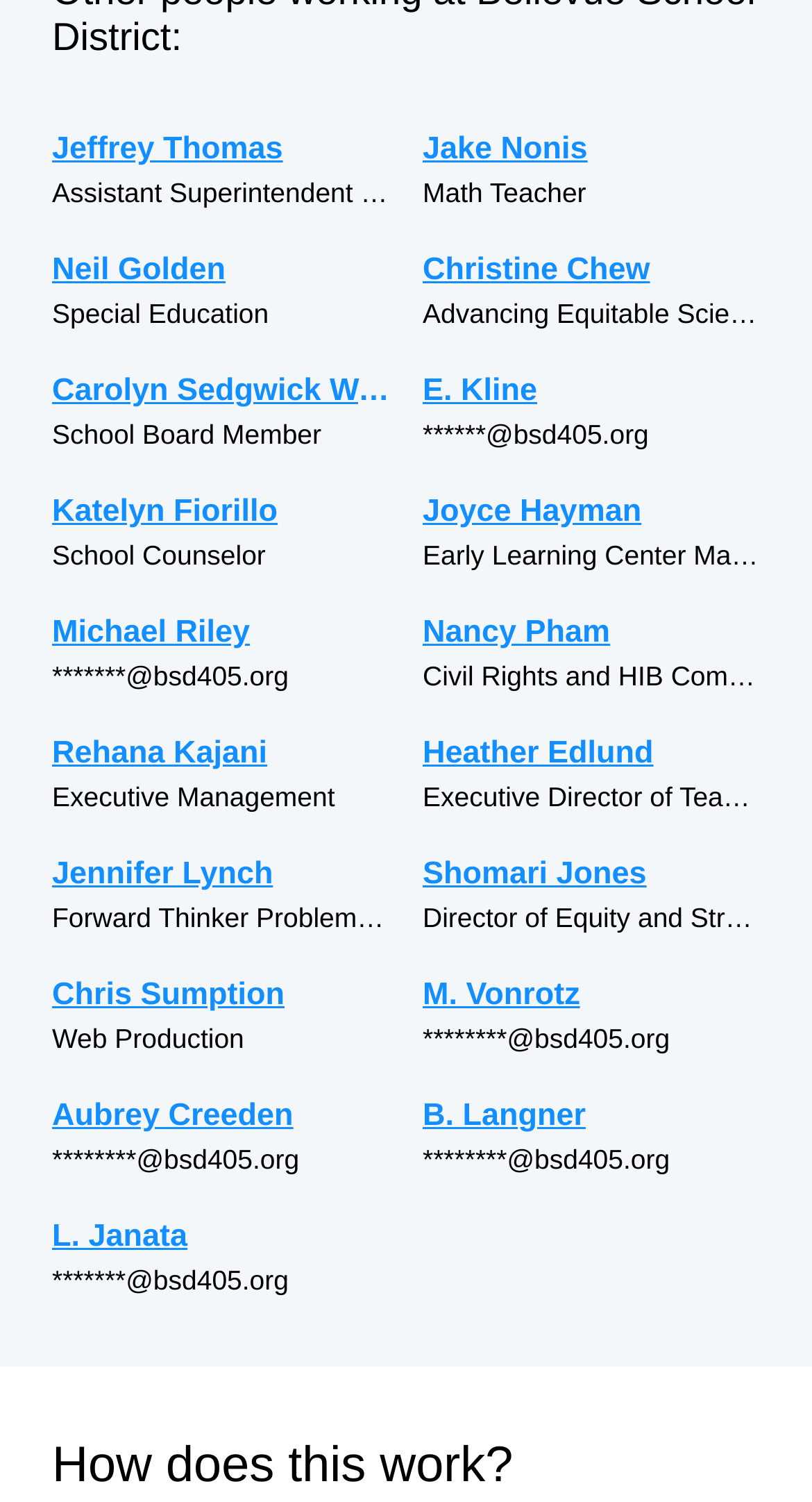What is the occupation of Joyce Hayman?
Answer the question with a detailed and thorough explanation.

According to the webpage, Joyce Hayman's occupation is mentioned next to her name, which is 'Early Learning Center Manager'.